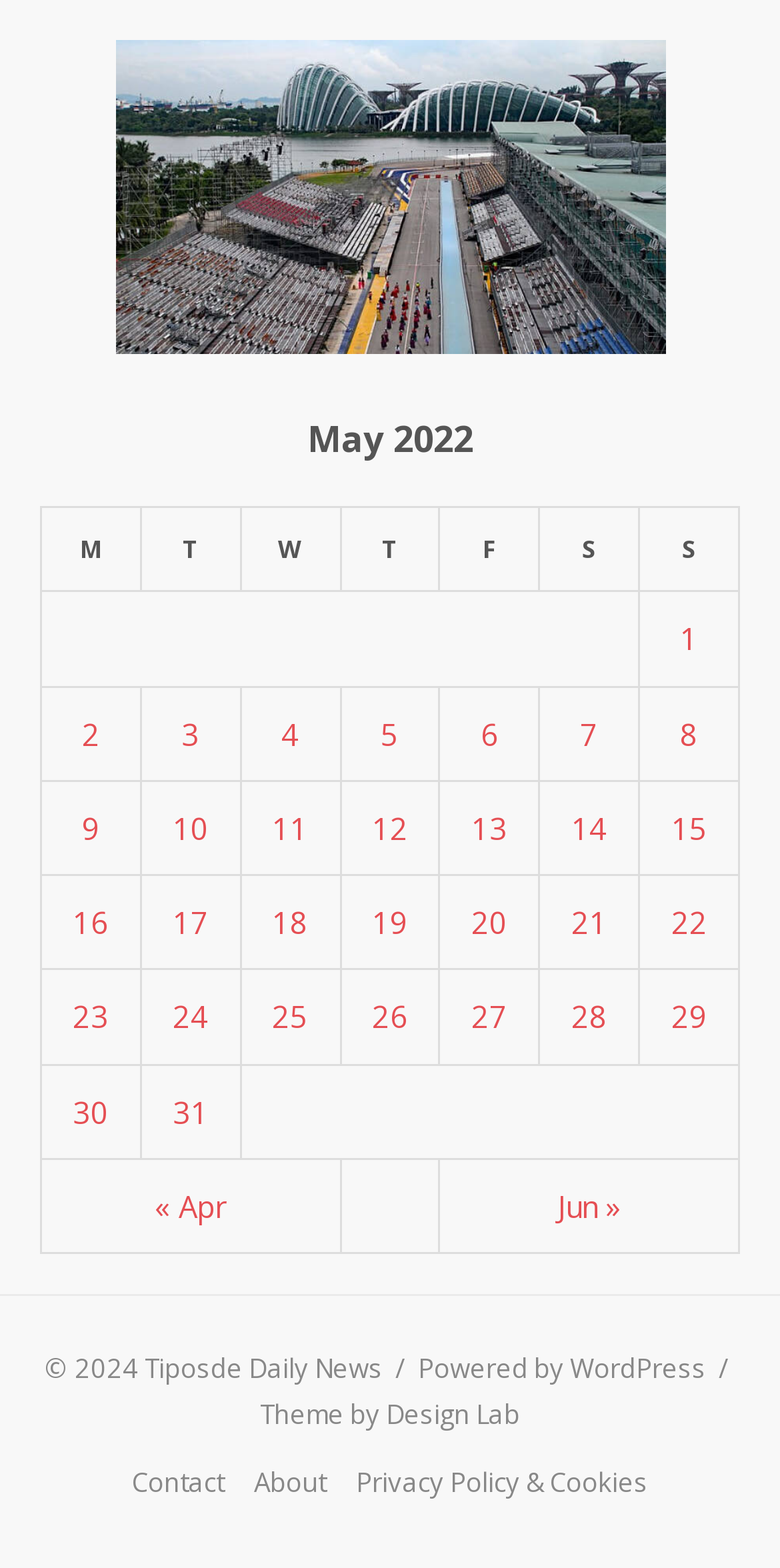How many rows are in the table?
Please describe in detail the information shown in the image to answer the question.

The table has 9 rows which are represented by the row elements containing the gridcell elements with the links to the posts.